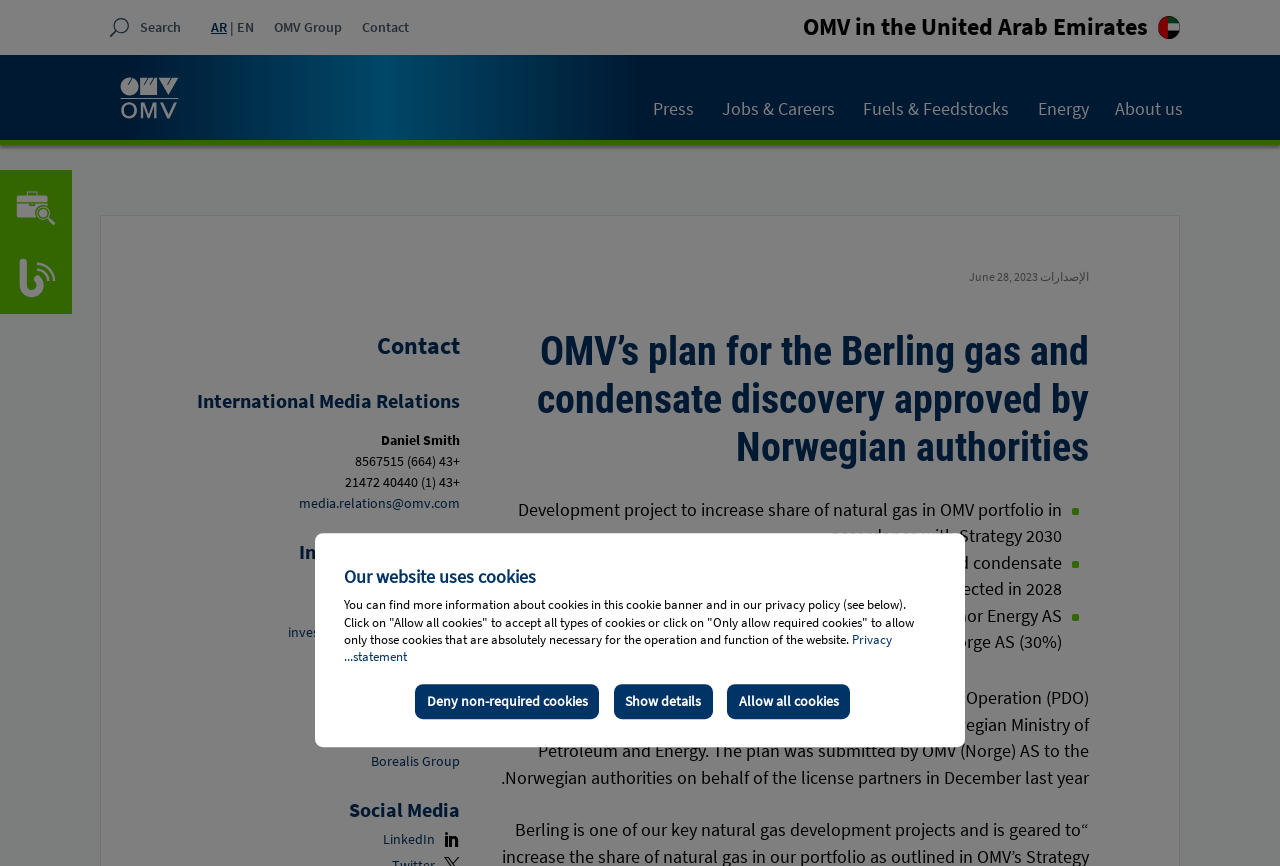Can you determine the bounding box coordinates of the area that needs to be clicked to fulfill the following instruction: "Go to homepage"?

[0.09, 0.084, 0.223, 0.141]